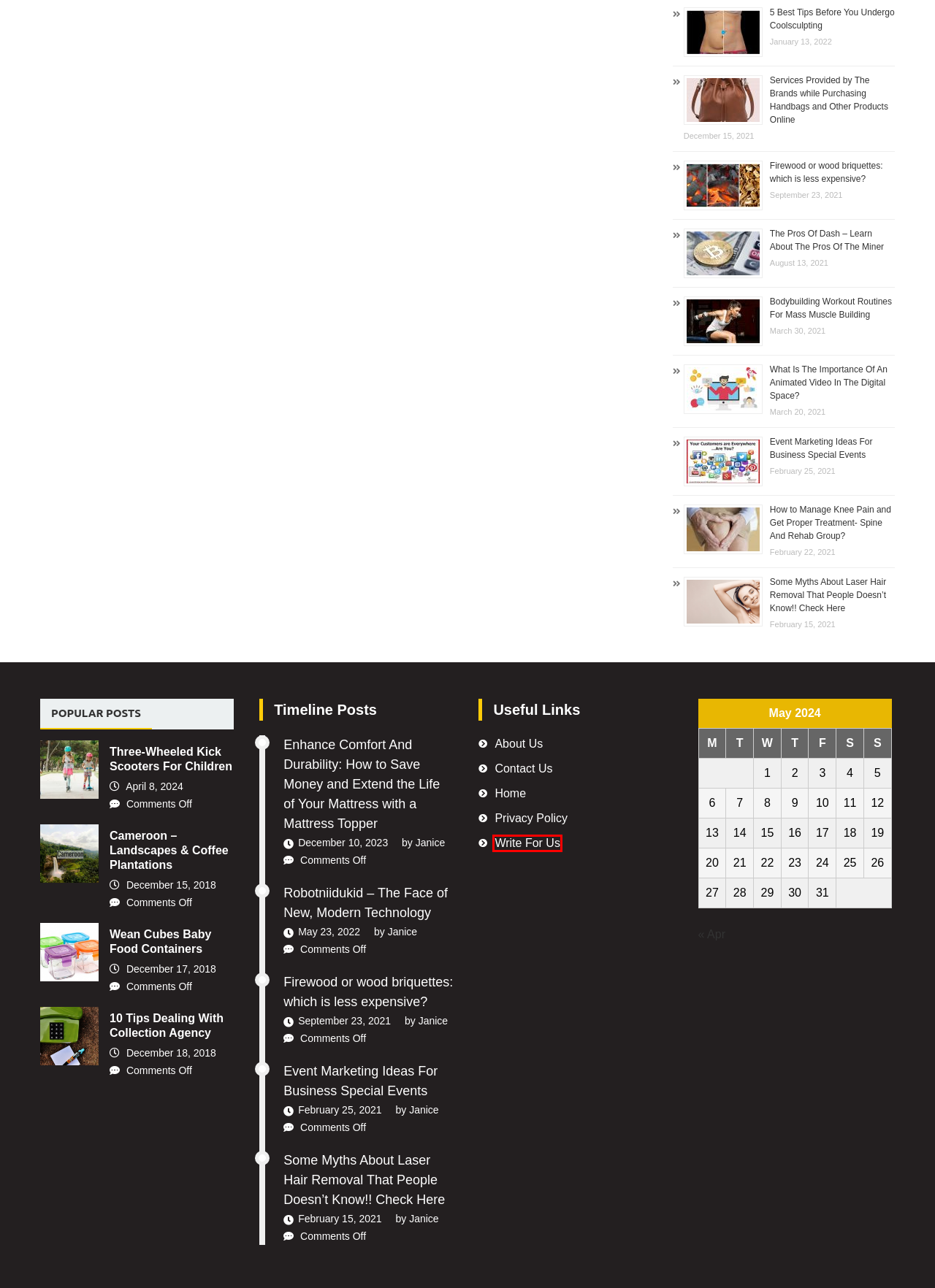A screenshot of a webpage is given, featuring a red bounding box around a UI element. Please choose the webpage description that best aligns with the new webpage after clicking the element in the bounding box. These are the descriptions:
A. Services Provided by The Brands while Purchasing Handbags and Other Products Online
B. What Is The Importance Of An Animated Video In The Digital Space?
C. 5 Best Tips Before You Undergo Coolsculpting
D. Robotniidukid – The Face of New, Modern Technology
E. Some Myths About Laser Hair Removal That People Doesn't Know!! Check Here
F. How to Manage Knee Pain and Get Proper Treatment- Spine And Rehab Group?
G. The Pros Of Dash – Learn About The Pros Of The Miner
H. Write For Us

H